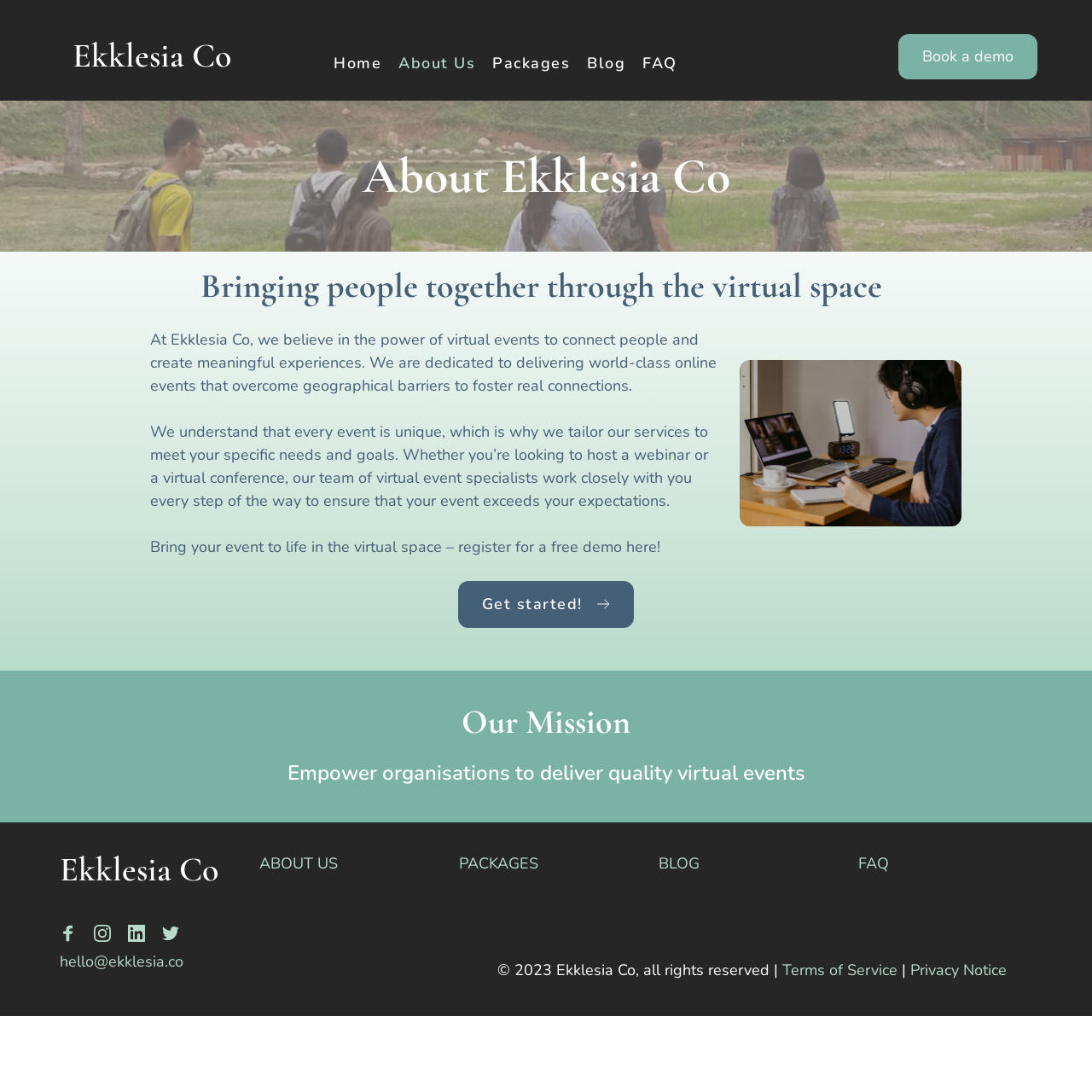Identify the bounding box coordinates for the UI element described as: "About Us". The coordinates should be provided as four floats between 0 and 1: [left, top, right, bottom].

[0.361, 0.047, 0.439, 0.069]